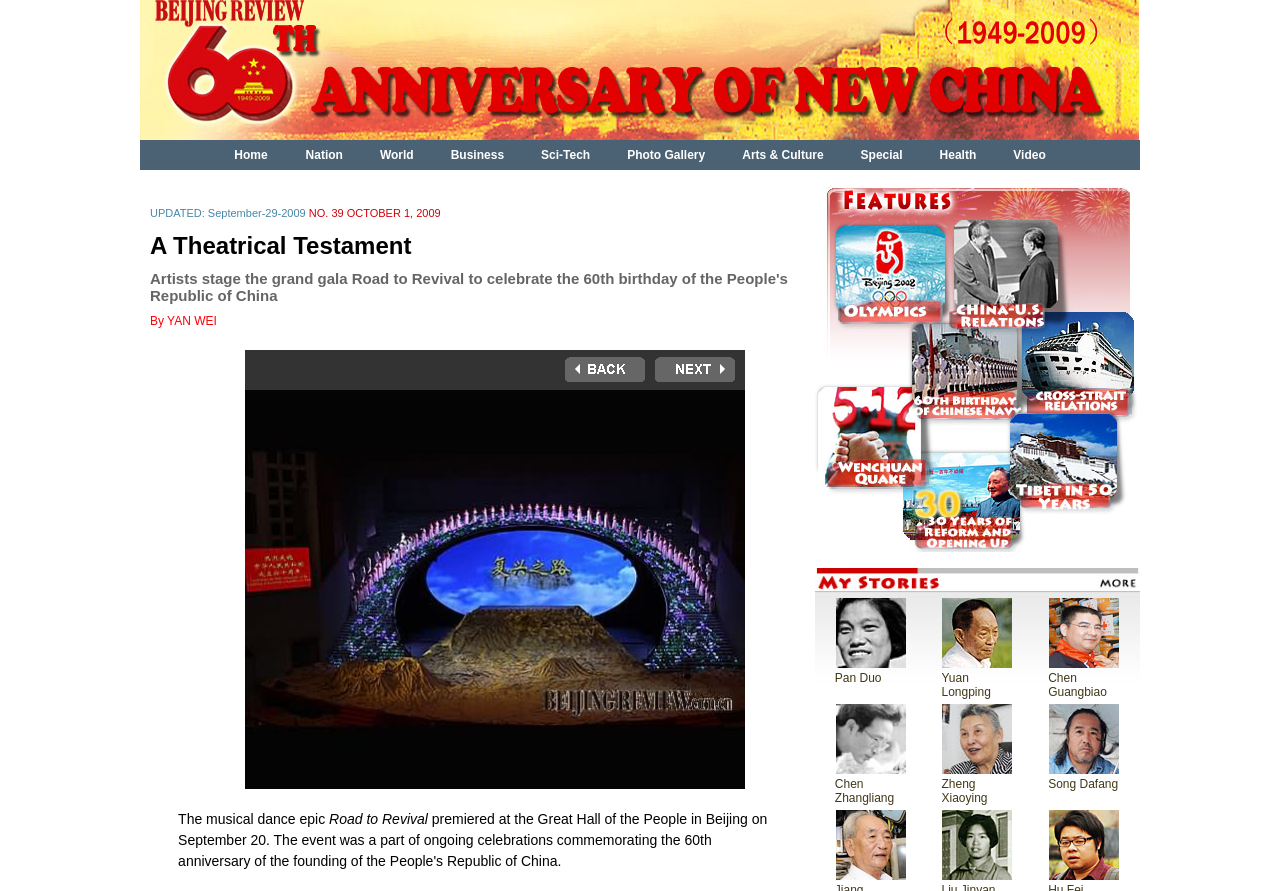Could you indicate the bounding box coordinates of the region to click in order to complete this instruction: "View A Theatrical Testament article".

[0.117, 0.26, 0.629, 0.303]